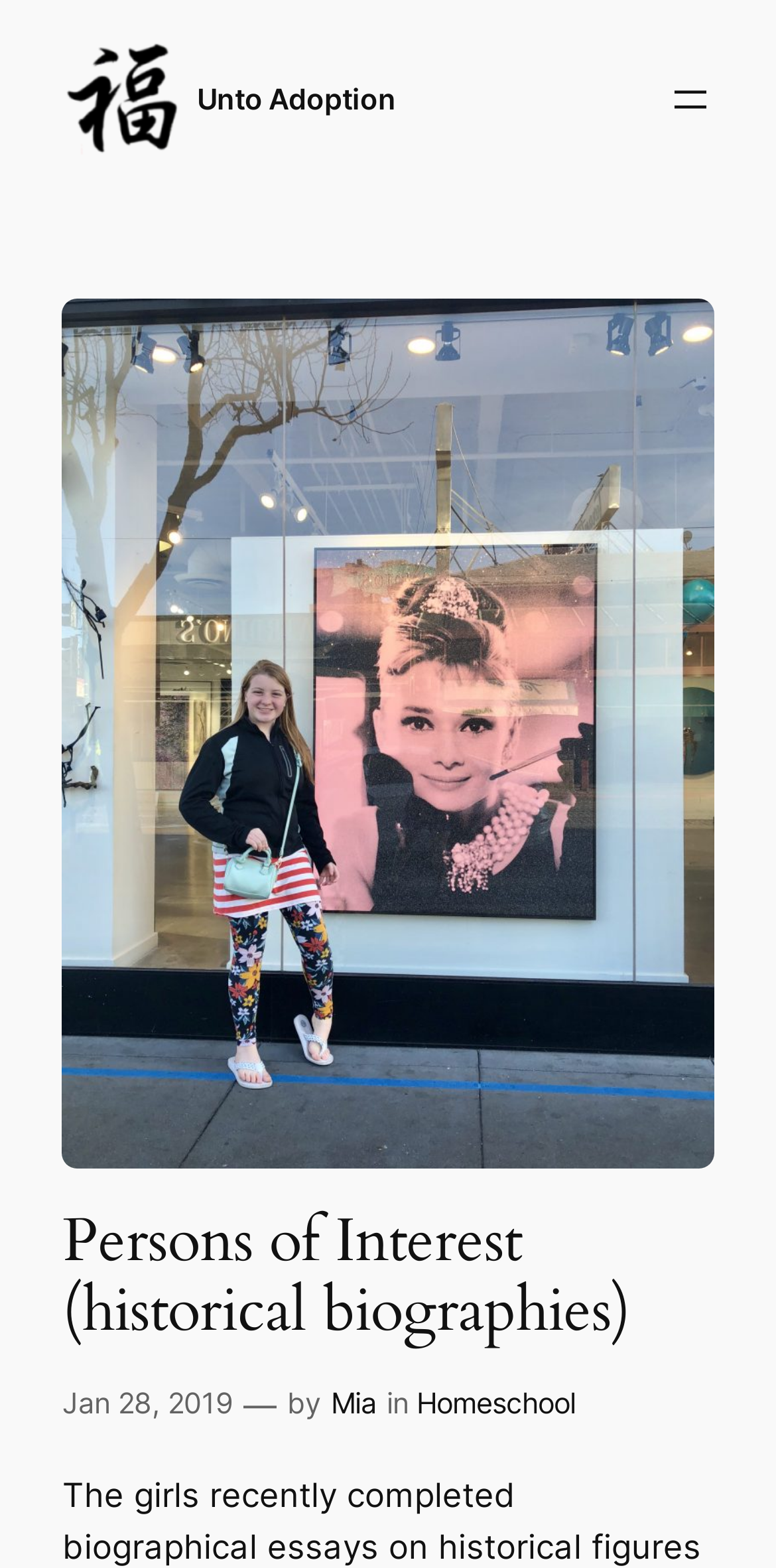Provide a brief response to the question using a single word or phrase: 
What is the category of the article?

Homeschool